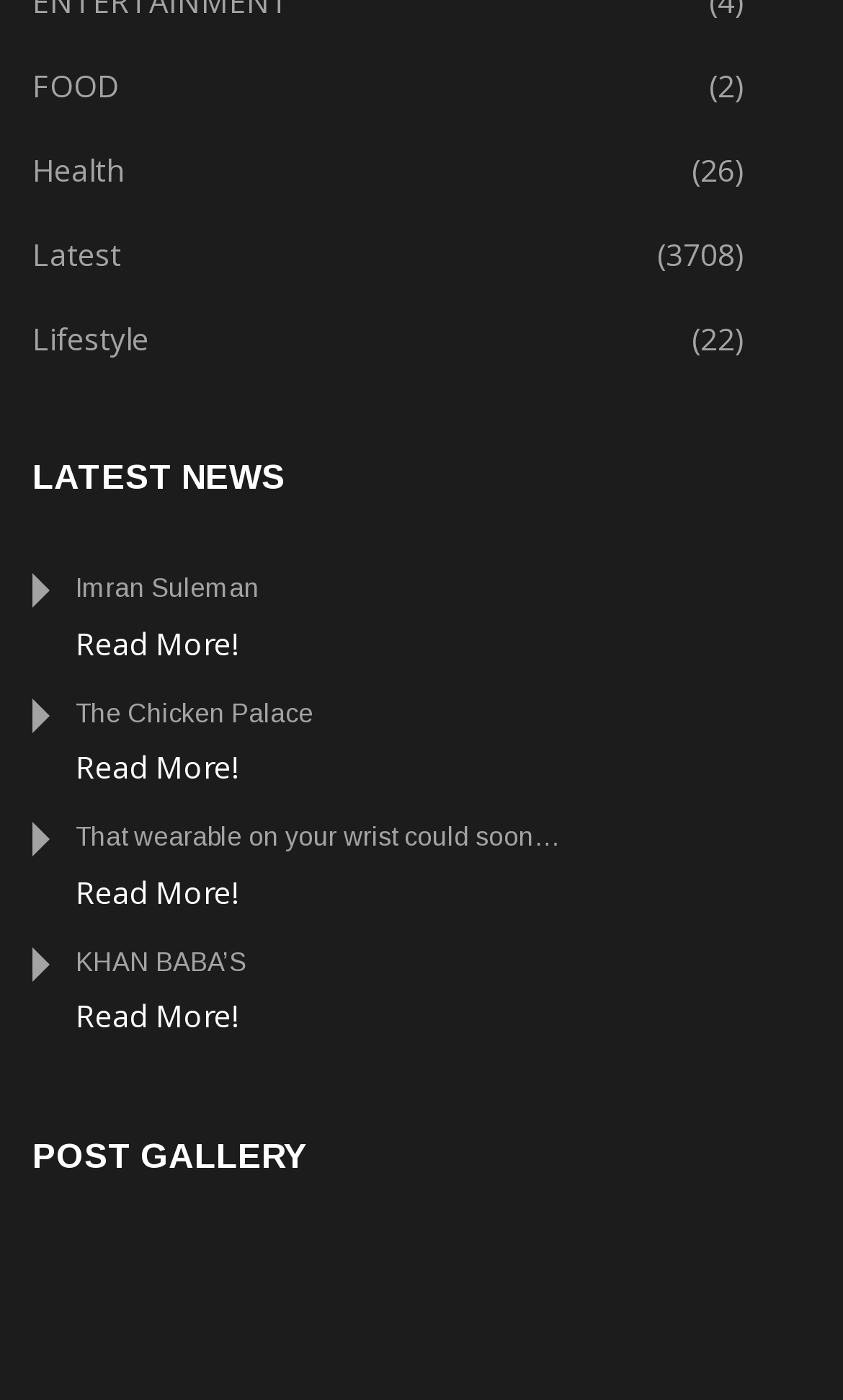Find the bounding box coordinates of the element's region that should be clicked in order to follow the given instruction: "Click on FOOD category". The coordinates should consist of four float numbers between 0 and 1, i.e., [left, top, right, bottom].

[0.038, 0.047, 0.144, 0.076]